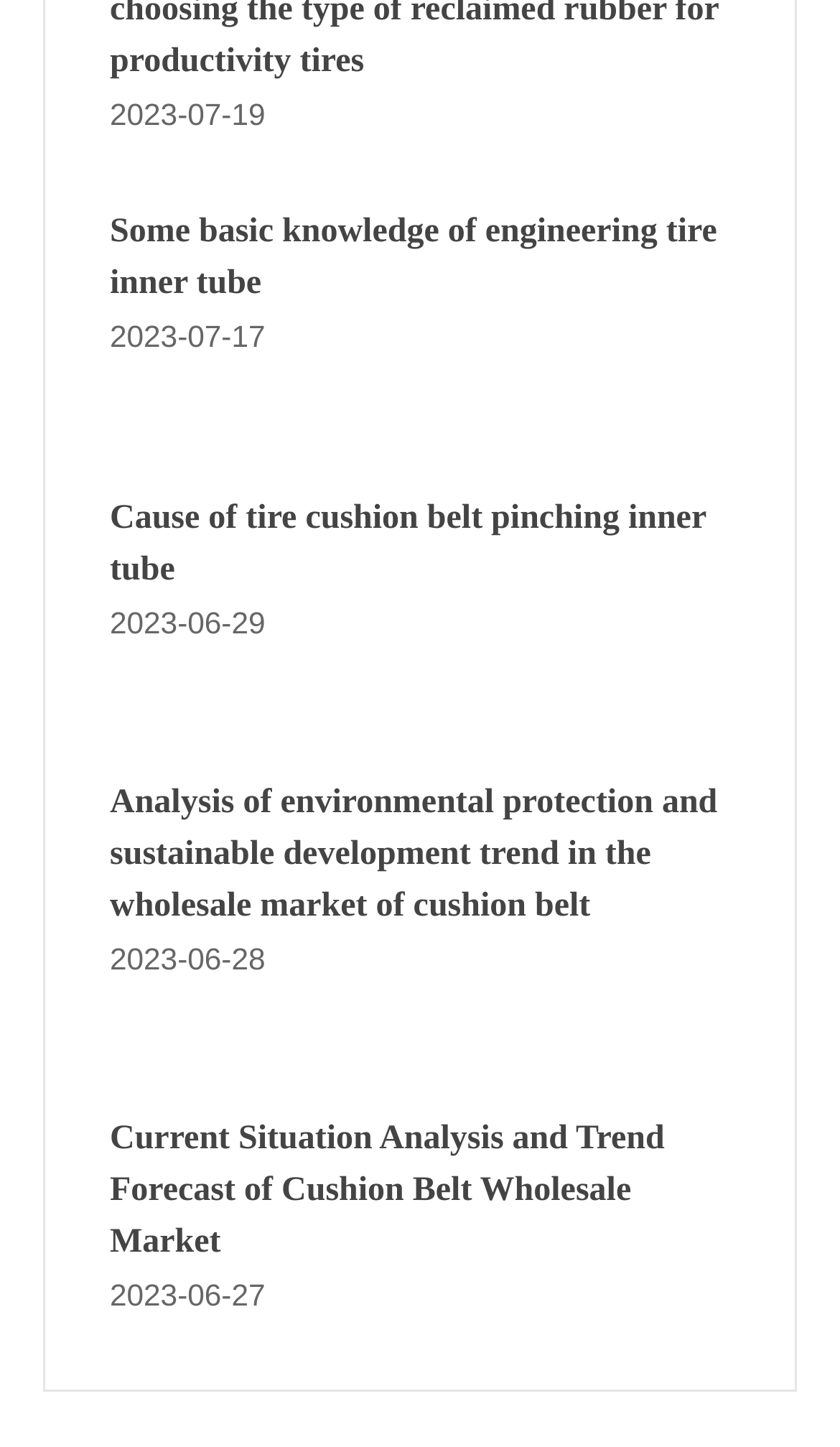Please find the bounding box for the UI component described as follows: "alt="pic" title=""".

[0.131, 0.29, 0.869, 0.314]